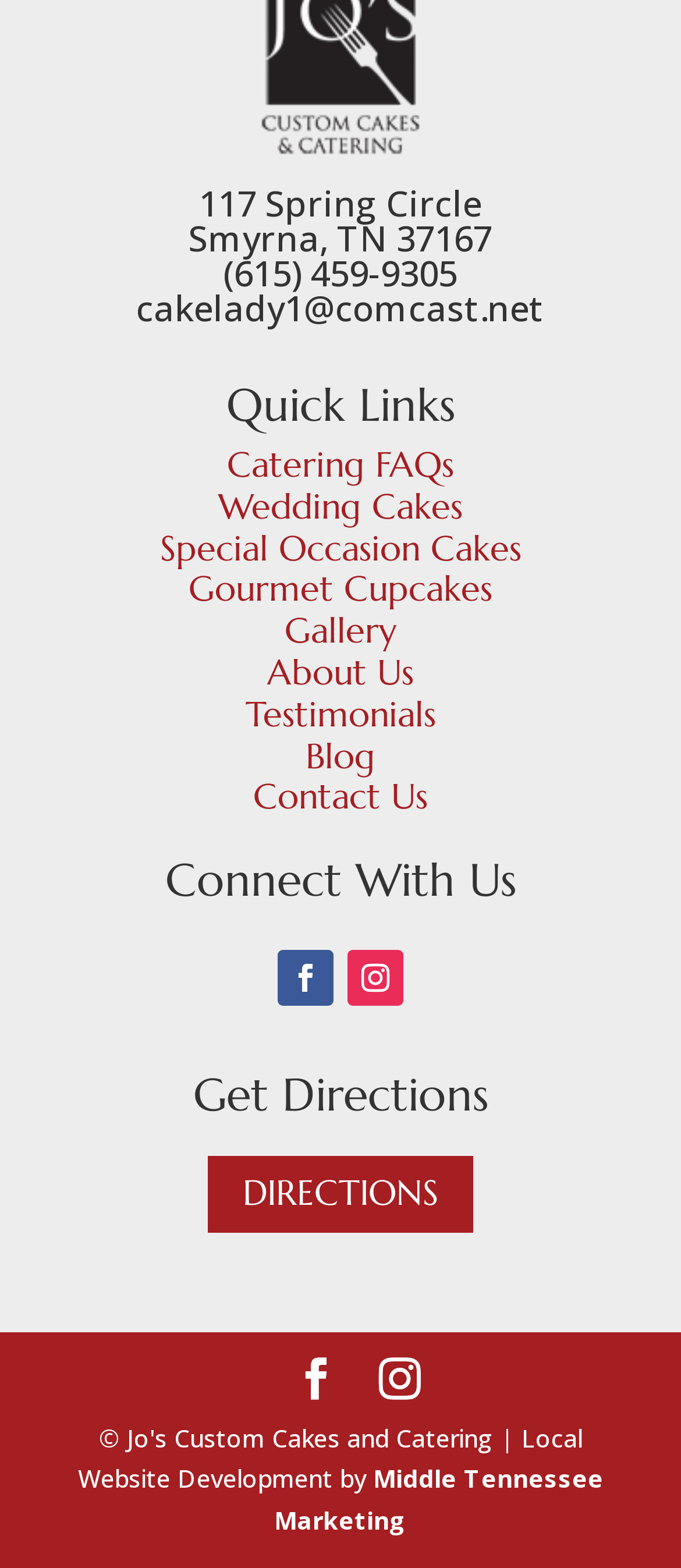Reply to the question with a single word or phrase:
What is the business address?

117 Spring Circle Smyrna, TN 37167